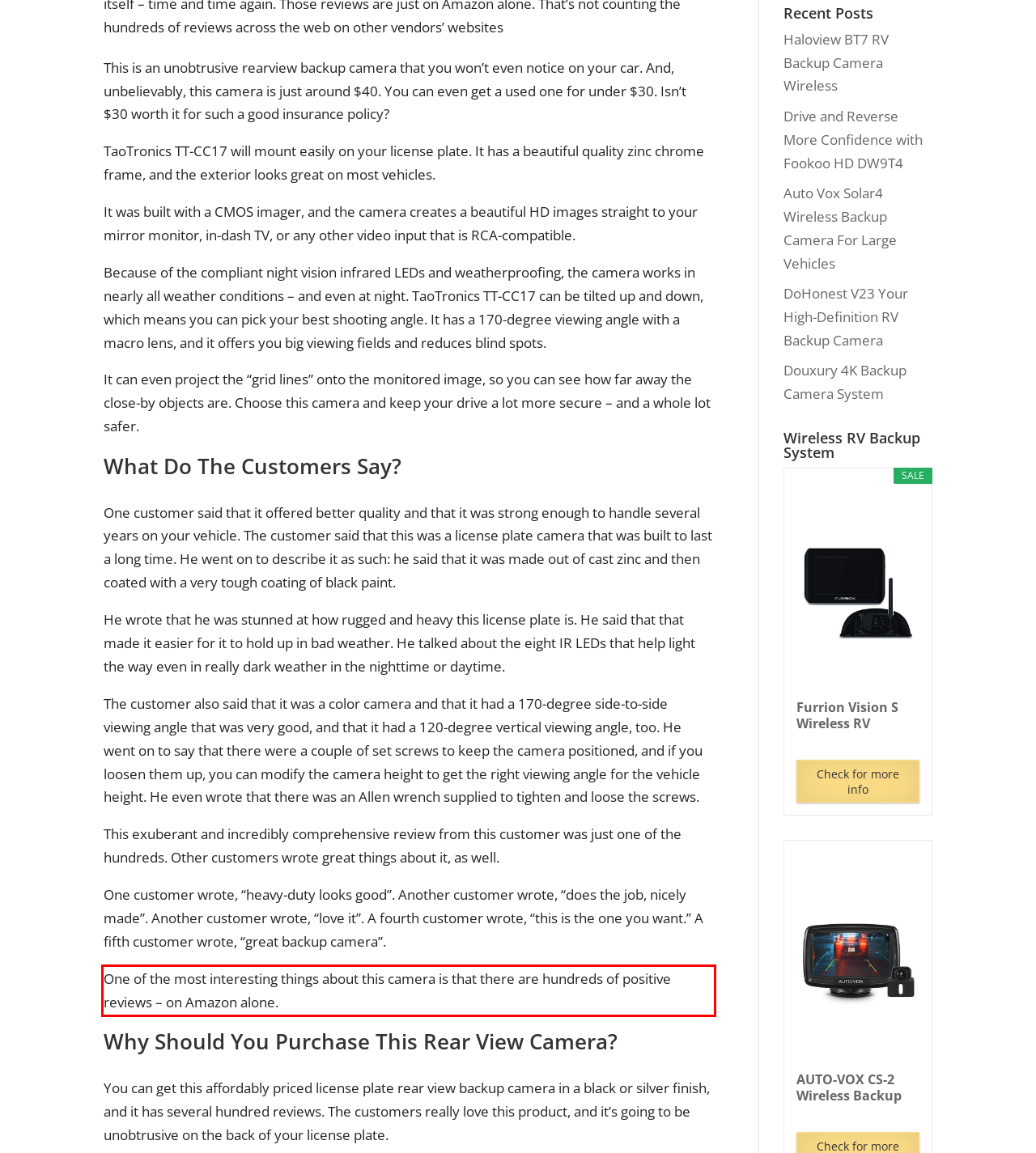You are given a screenshot showing a webpage with a red bounding box. Perform OCR to capture the text within the red bounding box.

One of the most interesting things about this camera is that there are hundreds of positive reviews – on Amazon alone.